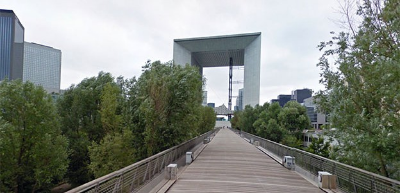Please give a short response to the question using one word or a phrase:
What is the atmosphere of the 'La Défense' area?

Vibrant corporate